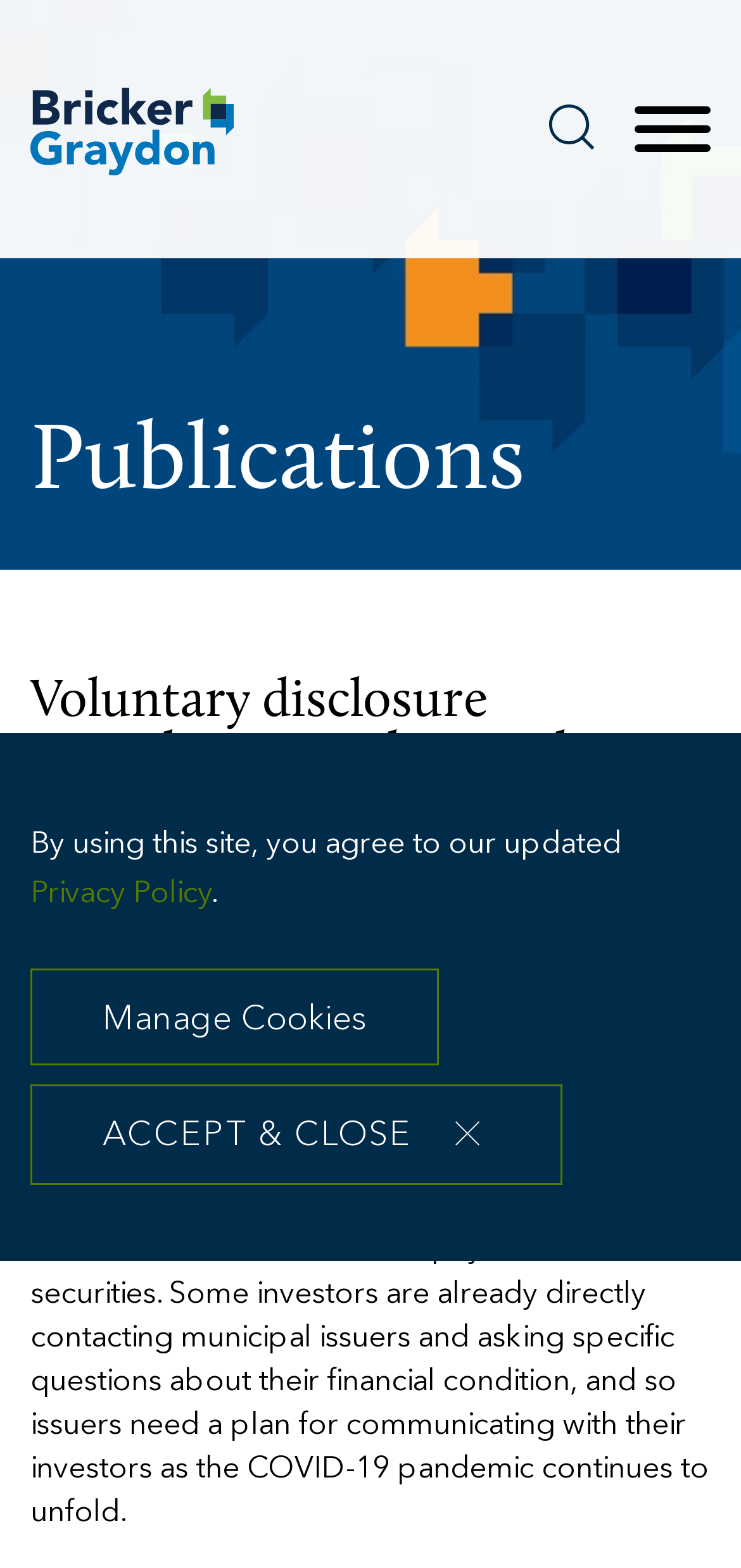Provide a brief response to the question using a single word or phrase: 
What is the topic of the article on the webpage?

Voluntary disclosure during COVID-19 pandemic